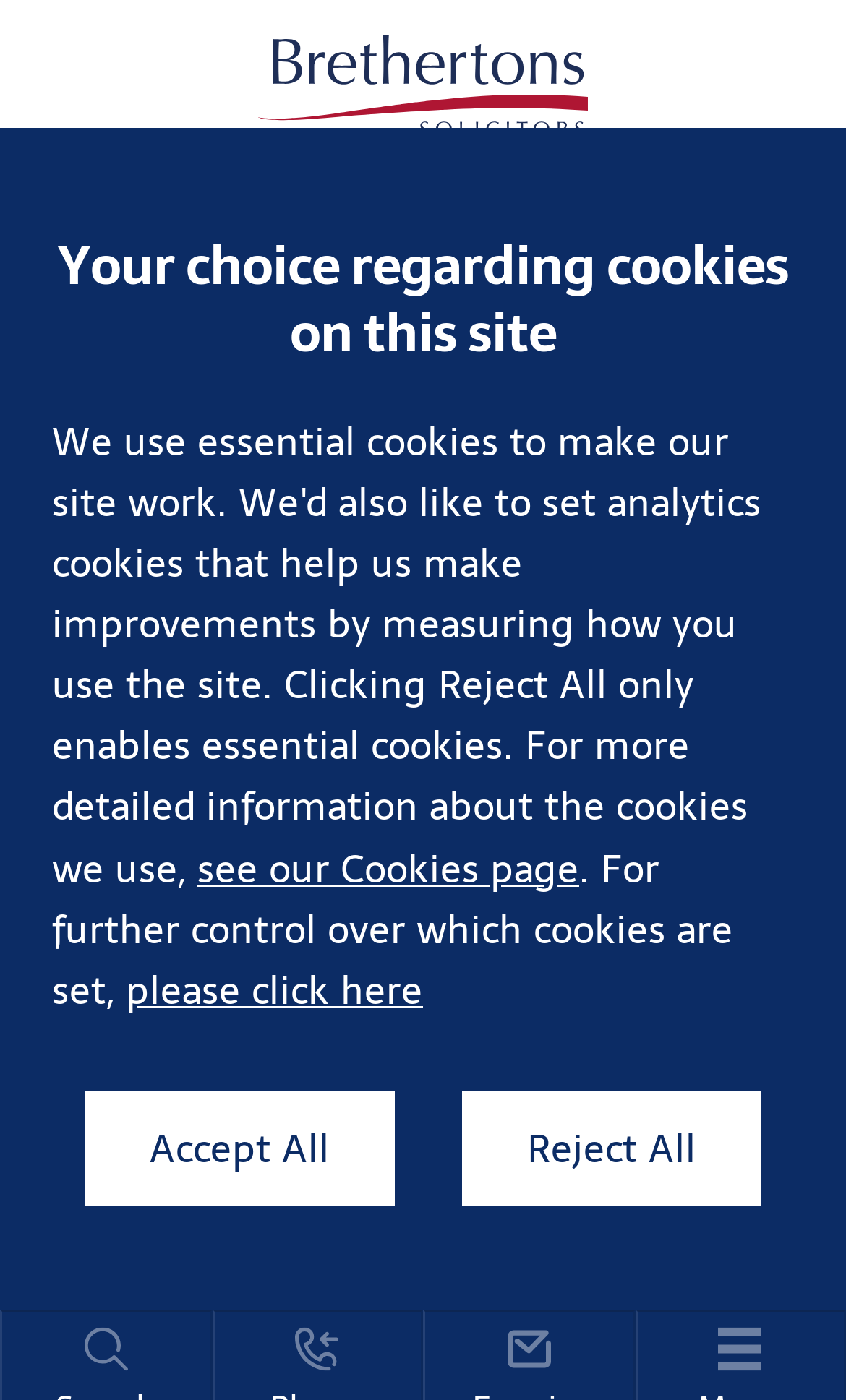Extract the bounding box for the UI element that matches this description: "parent_node: Divorce and Separation".

[0.0, 0.025, 1.0, 0.295]